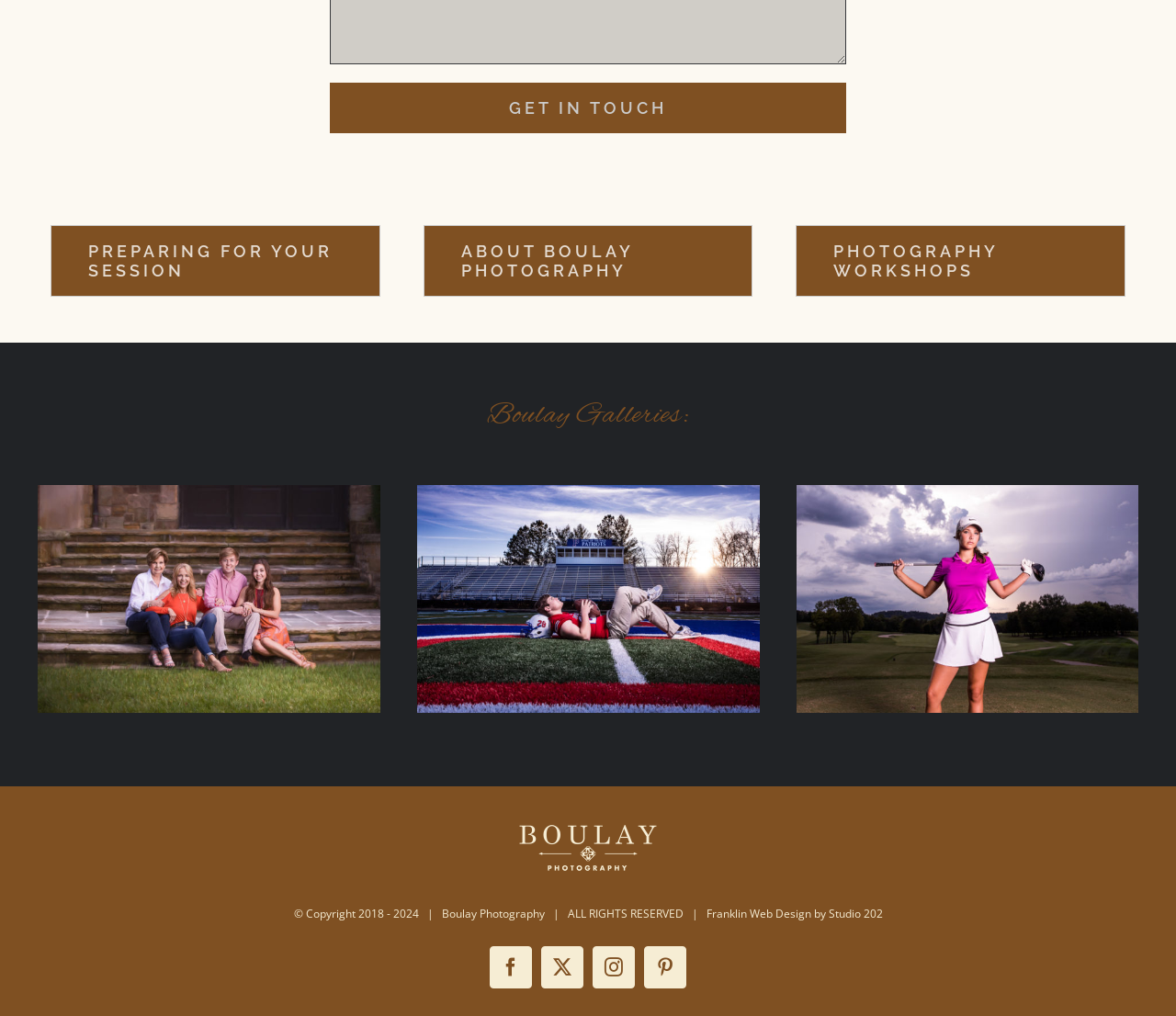How can you get in touch with the studio?
Answer the question with a thorough and detailed explanation.

There is a 'Get In Touch' button at the top of the page, which suggests that clicking on it will allow you to contact the studio or get more information about their services.